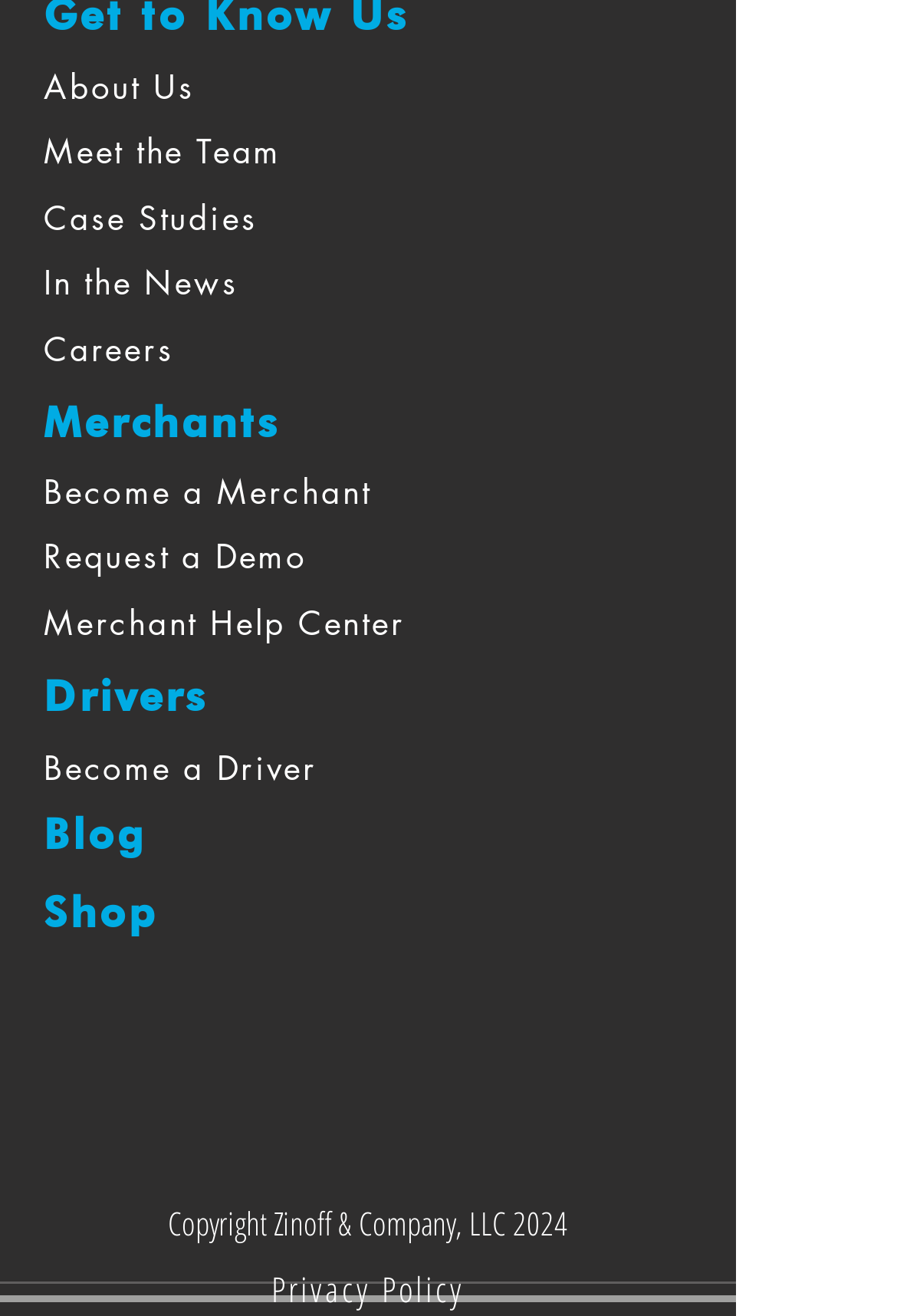How many social media links are there?
Answer the question with detailed information derived from the image.

There are 5 social media links because the 'Social Bar' list contains 5 link elements, which are Instagram, Facebook, YouTube, Twitter, and LinkedIn.